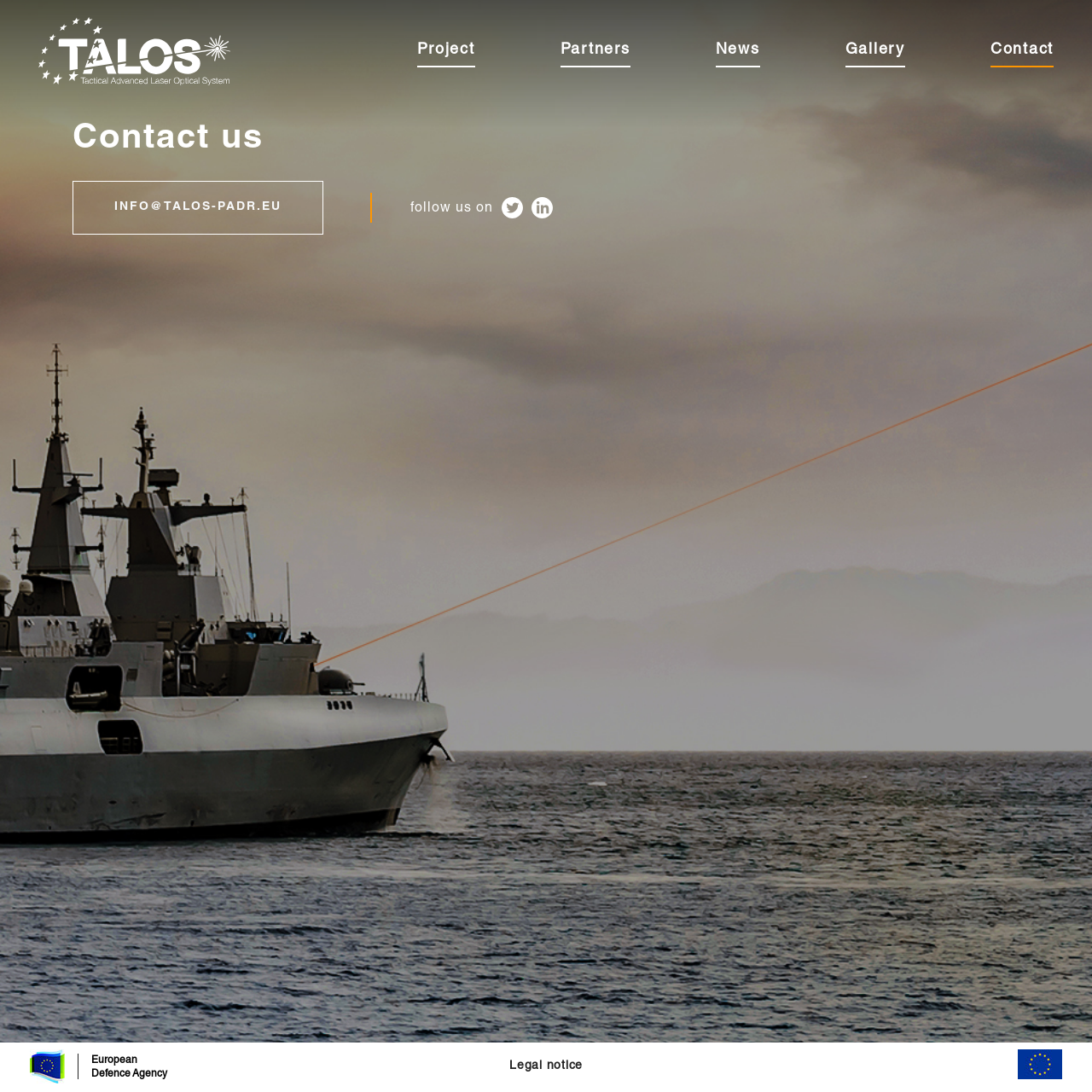Locate the bounding box coordinates of the clickable part needed for the task: "Buy the book on Amazon".

None